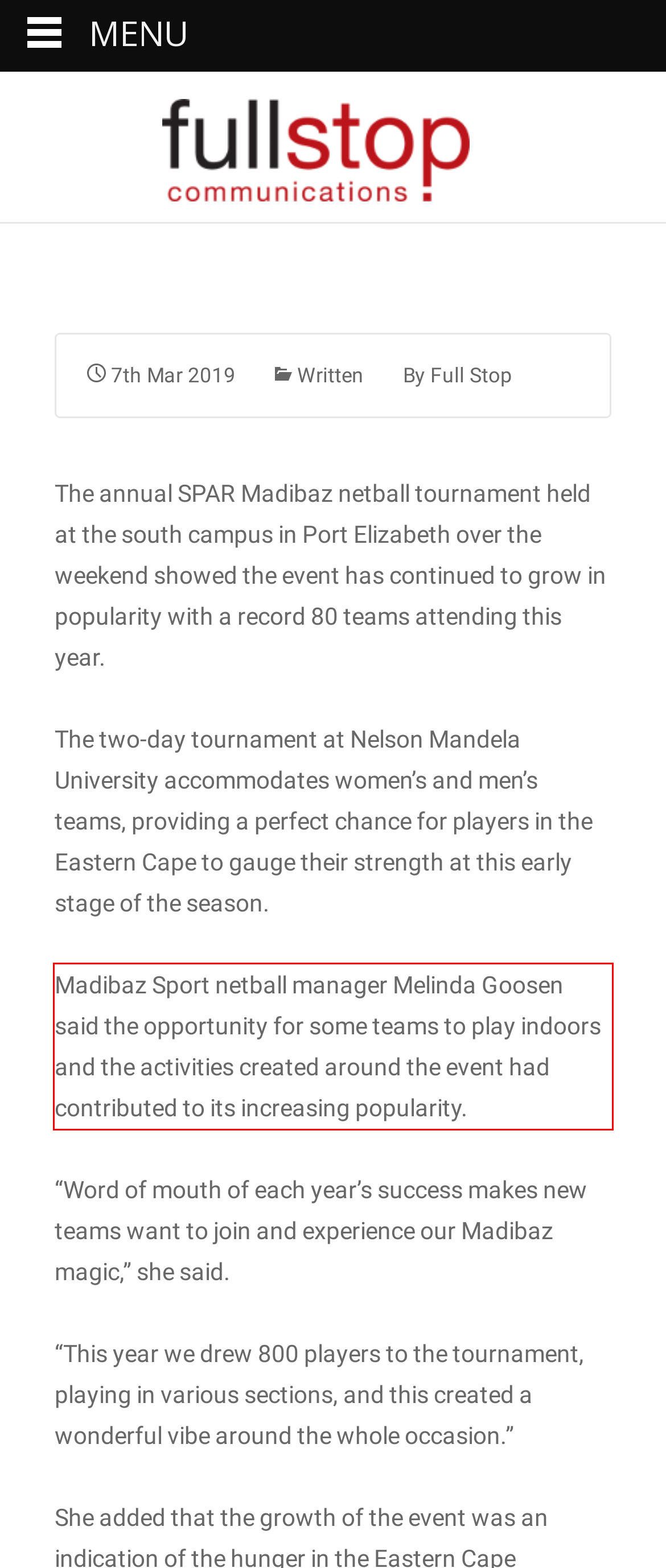View the screenshot of the webpage and identify the UI element surrounded by a red bounding box. Extract the text contained within this red bounding box.

Madibaz Sport netball manager Melinda Goosen said the opportunity for some teams to play indoors and the activities created around the event had contributed to its increasing popularity.